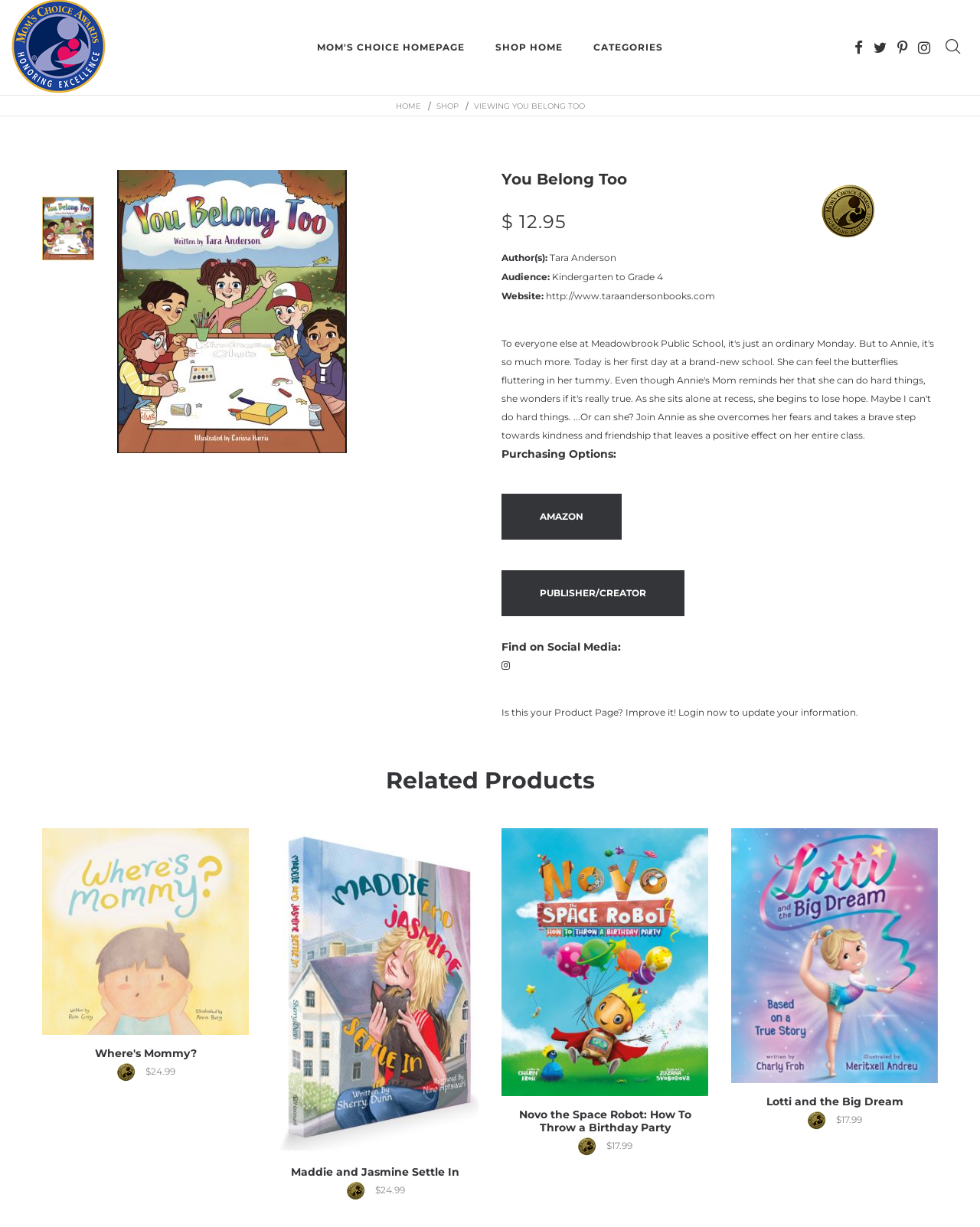What is the audience for the book 'You Belong Too'?
Give a single word or phrase answer based on the content of the image.

Kindergarten to Grade 4